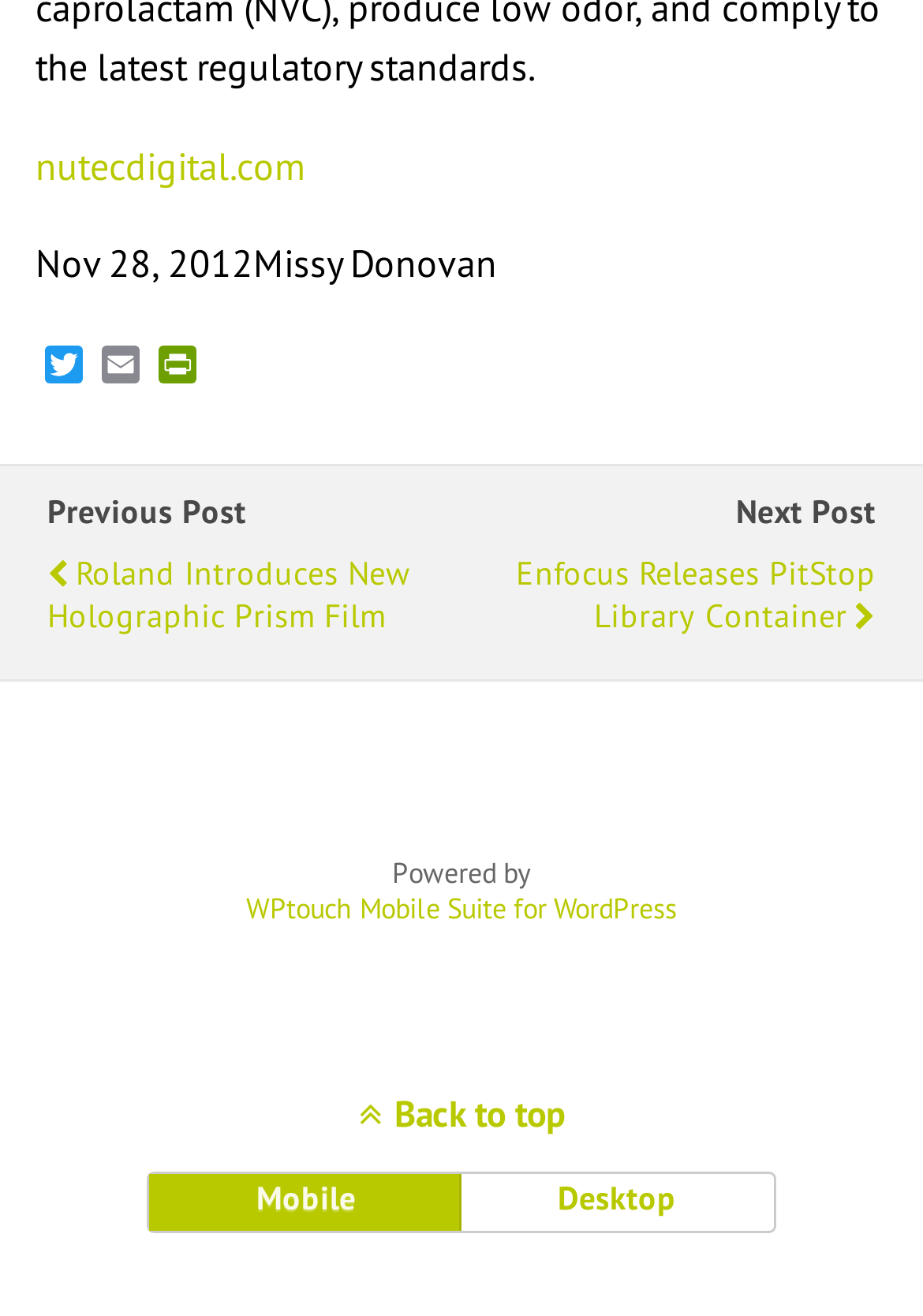Locate the bounding box coordinates of the clickable area needed to fulfill the instruction: "Send an email".

[0.1, 0.262, 0.162, 0.295]